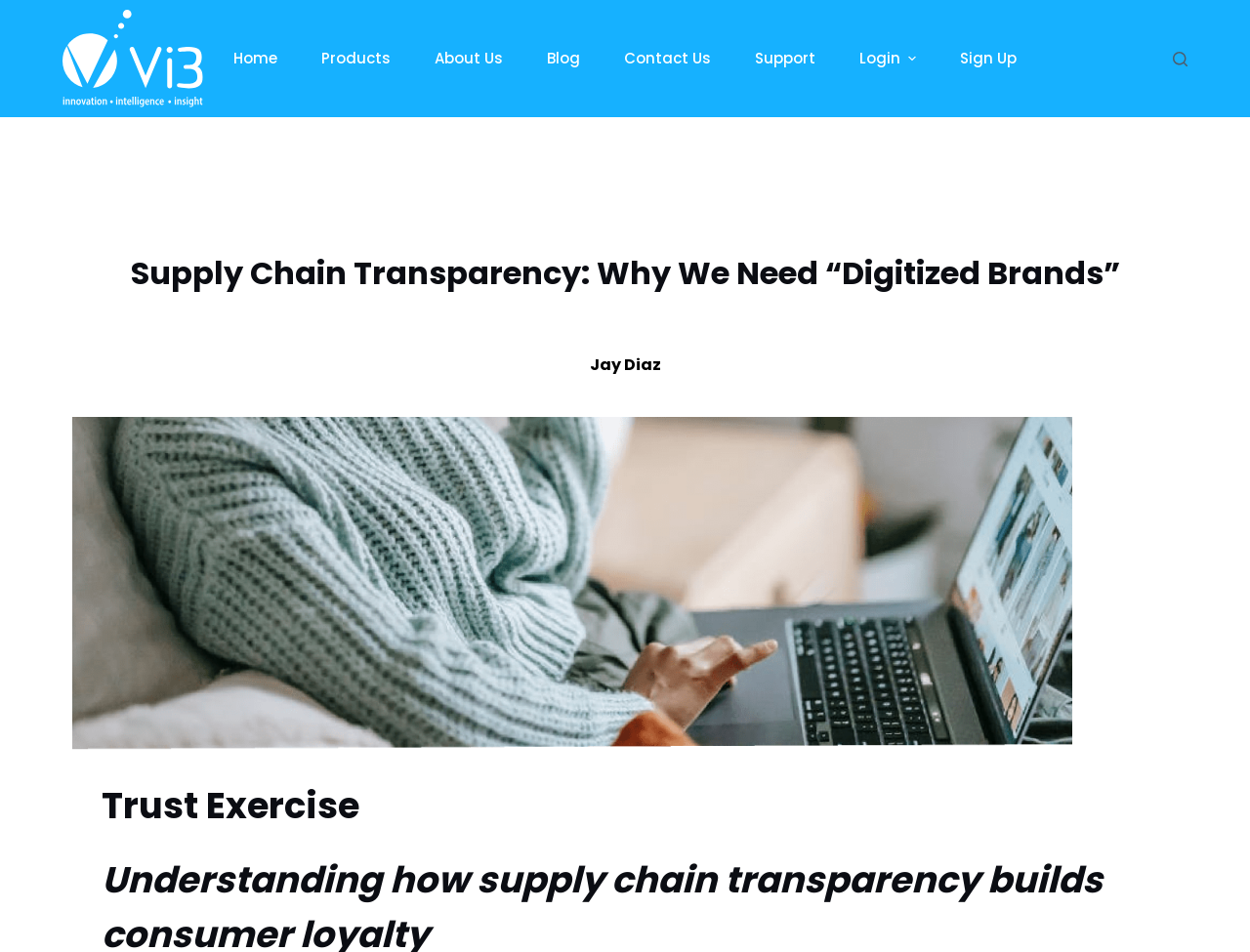Use a single word or phrase to answer the question:
How many menu items are in the header menu?

9